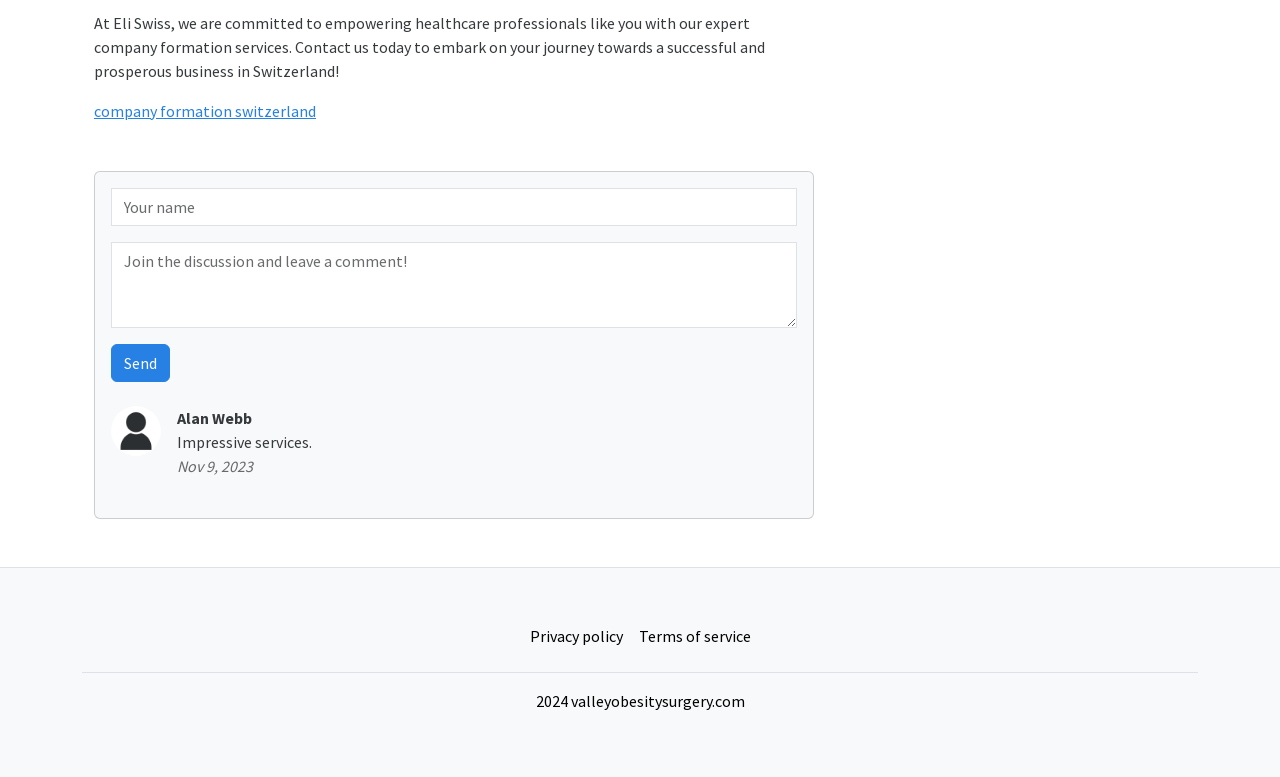Who commented on the services?
Answer briefly with a single word or phrase based on the image.

Alan Webb